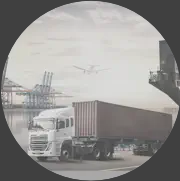Detail every significant feature and component of the image.

The image features a modern freight truck positioned alongside a shipping port, with cranes in the background that indicate a bustling logistics environment. An aircraft is seen soaring overhead, emphasizing the interconnectedness of land and air transportation in supply chain operations. This visual representation aligns with the themes presented in the accompanying text, which discusses the significant advancements in quantitative supply chain management solutions provided by Lokad. The integration of these solutions has optimized operations, reflected in the testimonials from industry professionals who highlight enhanced efficiency and profitability across various sectors.